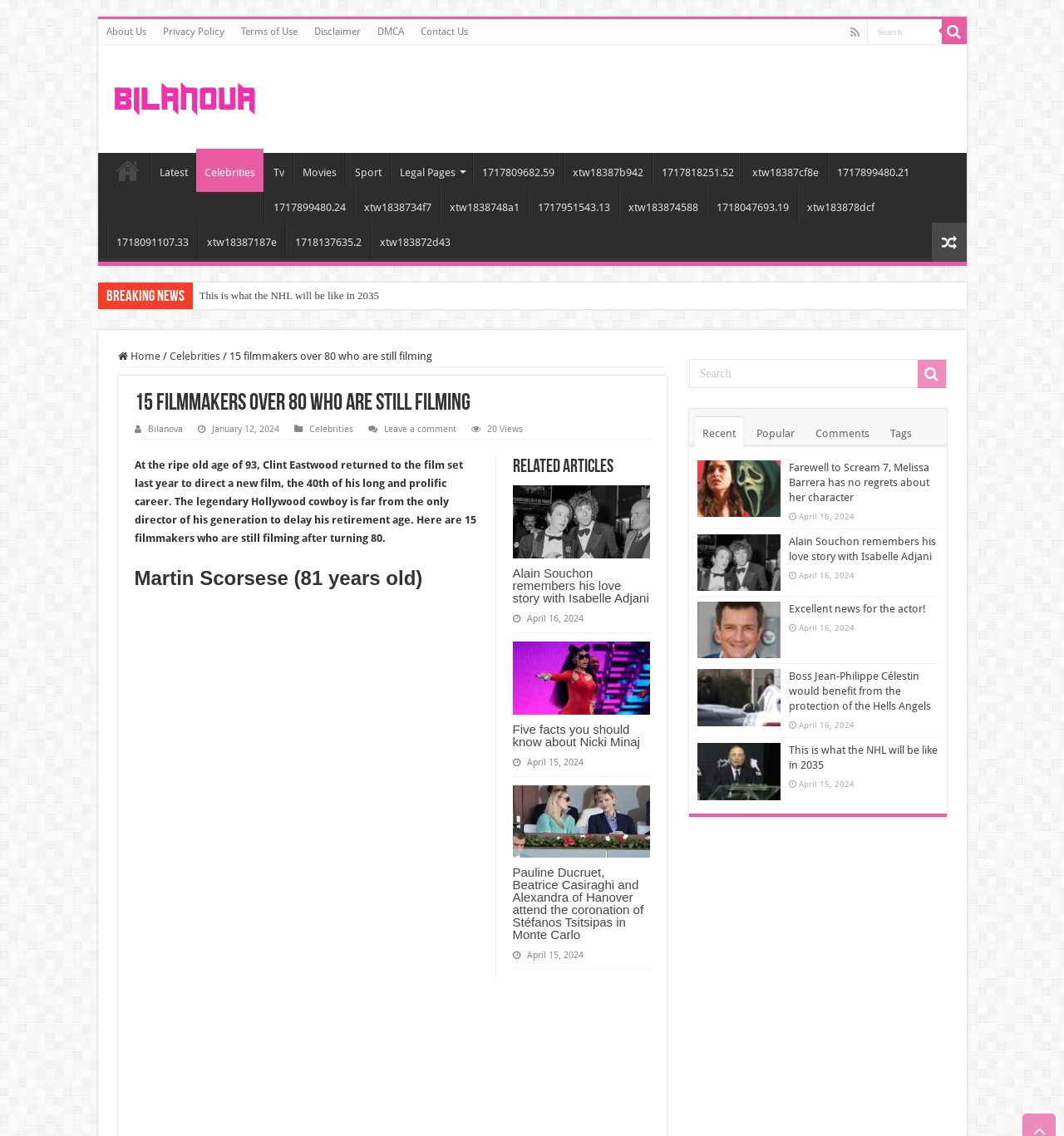Construct a thorough caption encompassing all aspects of the webpage.

This webpage appears to be an article about 15 filmmakers who are still active in the film industry after turning 80 years old. The article is titled "15 filmmakers over 80 who are still filming" and is published on a website called Bilanova.

At the top of the page, there is a navigation menu with links to various sections of the website, including "Home", "Latest", "Celebrities", "TV", "Movies", "Sport", and "Legal Pages". There is also a search bar and a button with a magnifying glass icon.

Below the navigation menu, there is a heading that reads "Breaking News" and a link to an article titled "“I know her…” Jérémy’s witness tells Marie". 

The main article is divided into sections, each featuring a different filmmaker. The first section is about Clint Eastwood, who returned to the film set at the age of 93 to direct a new film. The article then lists 15 filmmakers who are still active in the industry after turning 80, including Martin Scorsese, who is 81 years old.

Each section includes a heading with the filmmaker's name and age, followed by a brief description of their career and achievements. There are also links to related articles and images accompanying each section.

On the right-hand side of the page, there is a sidebar with links to recent, popular, and commented articles, as well as a section titled "Related Articles" that features links to other articles on the website.

At the bottom of the page, there is a complementary section with a search bar and a button with a magnifying glass icon, as well as links to recent, popular, and commented articles.